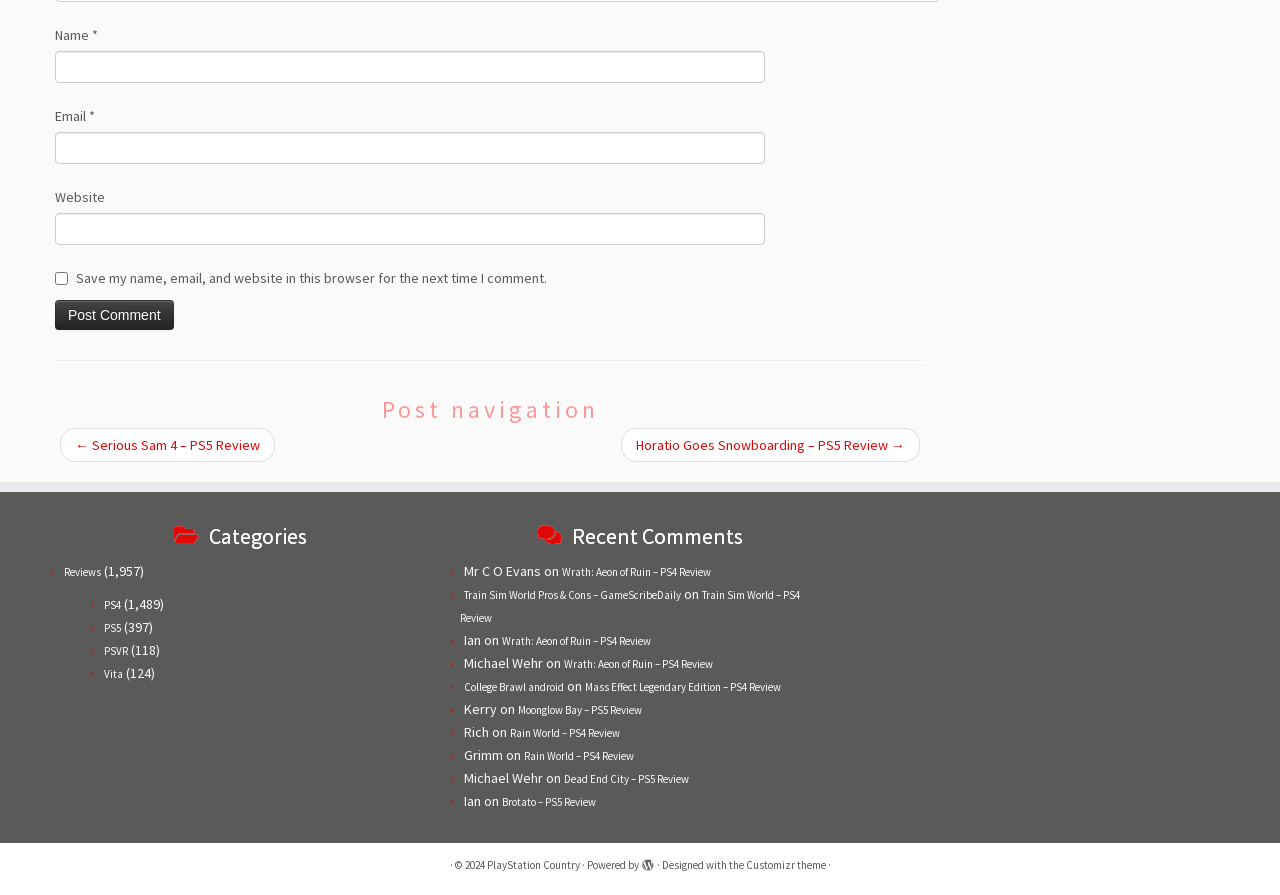Indicate the bounding box coordinates of the clickable region to achieve the following instruction: "View Shipping Policy."

None